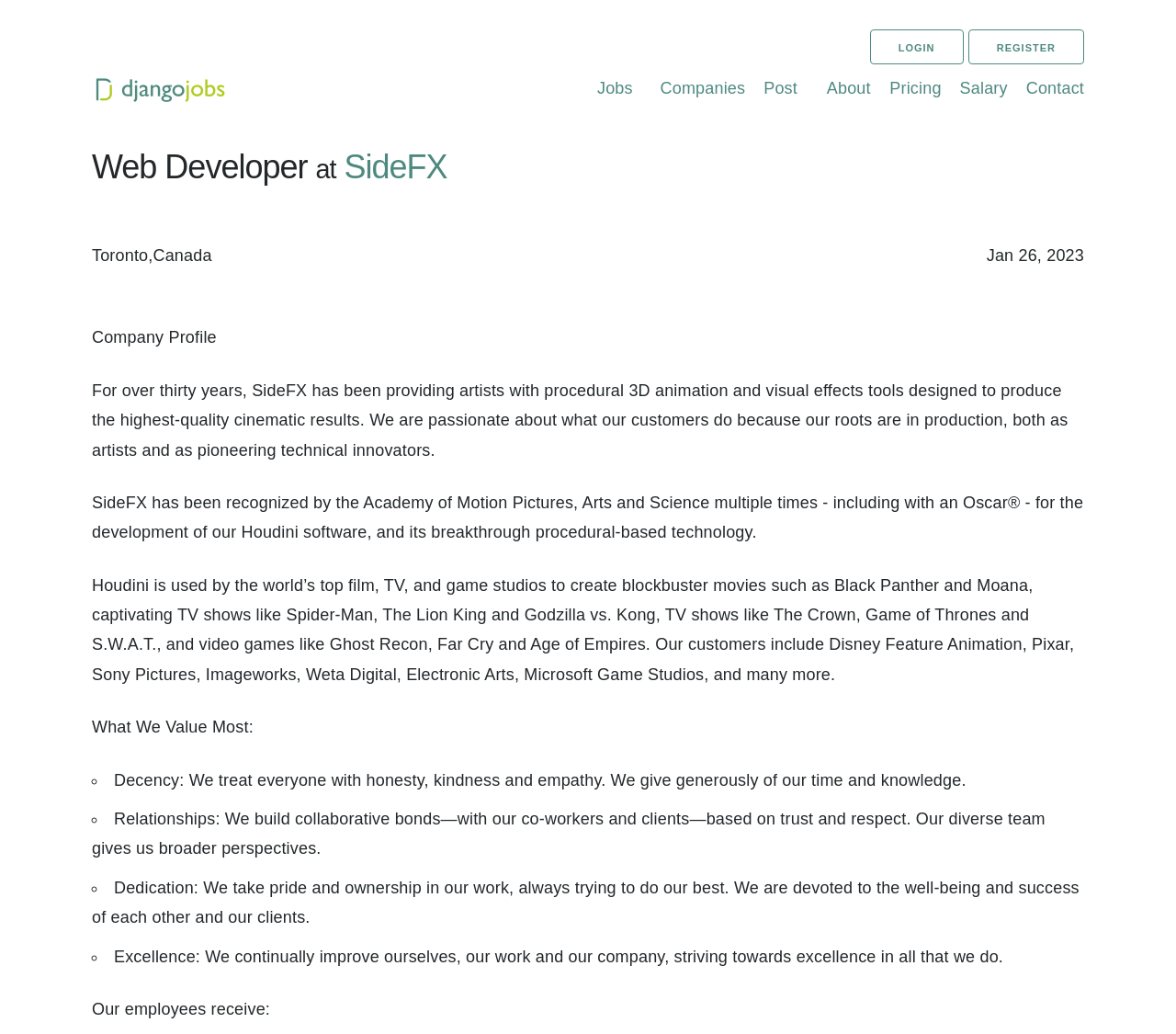Examine the image carefully and respond to the question with a detailed answer: 
What is the name of the software developed by SideFX?

The name of the software developed by SideFX can be found in the static text 'SideFX has been recognized by the Academy of Motion Pictures, Arts and Science multiple times - including with an Oscar® - for the development of our Houdini software, and its breakthrough procedural-based technology.' which mentions the software's name.